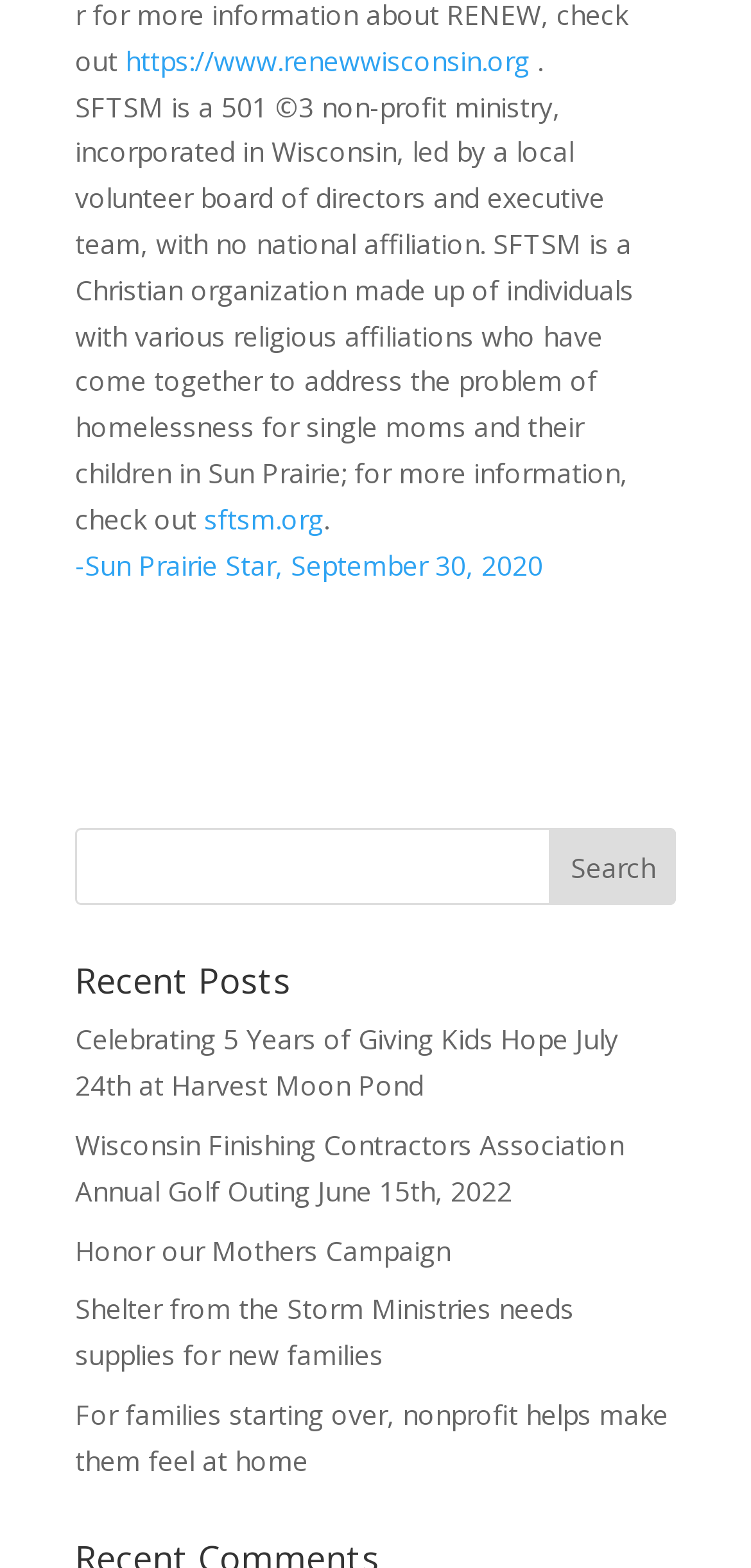What is the topic of the post 'Celebrating 5 Years of Giving Kids Hope'?
Look at the screenshot and give a one-word or phrase answer.

Giving kids hope